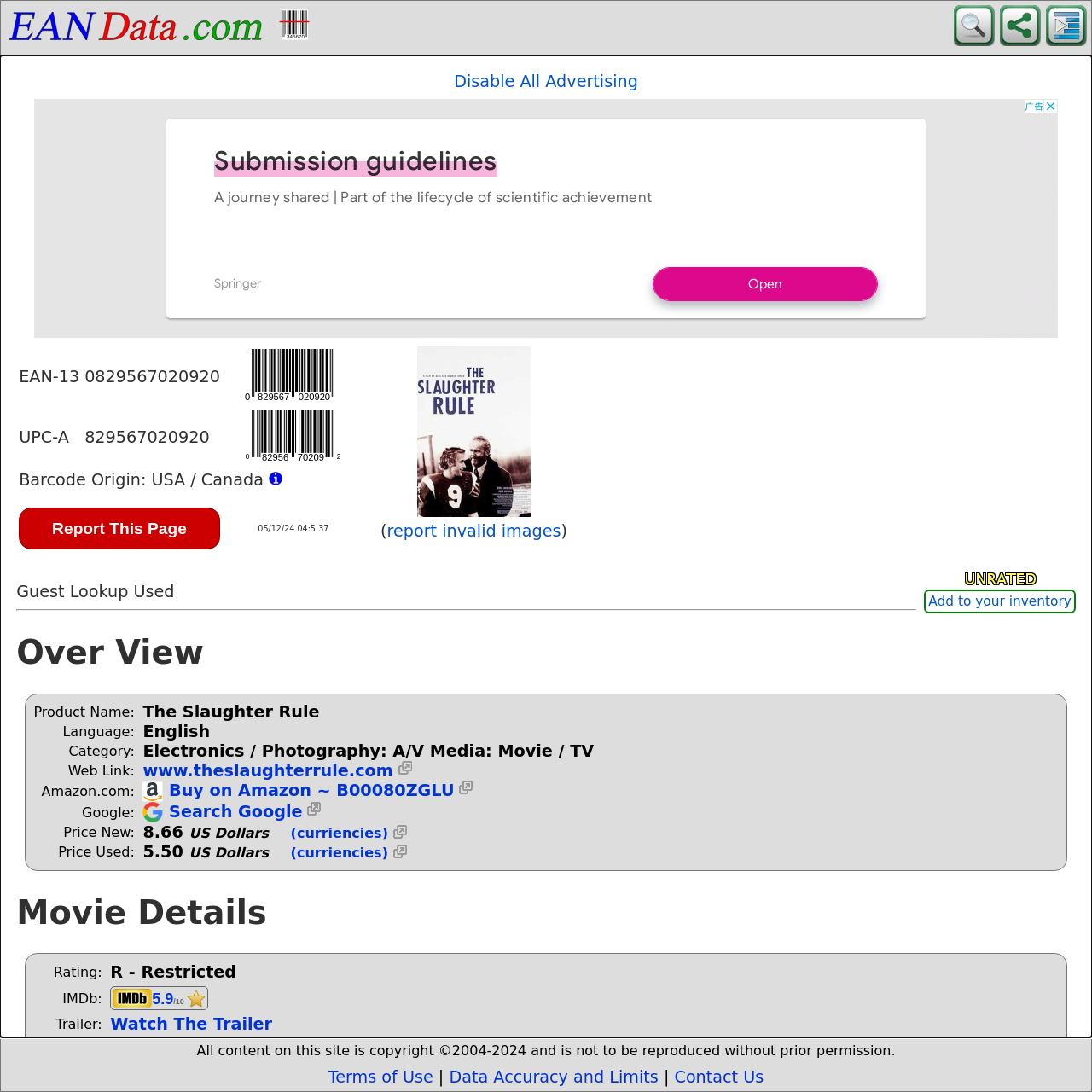Provide the bounding box coordinates in the format (top-left x, top-left y, bottom-right x, bottom-right y). All values are floating point numbers between 0 and 1. Determine the bounding box coordinate of the UI element described as: parent_node: Add to your inventory

[0.877, 0.523, 0.955, 0.541]